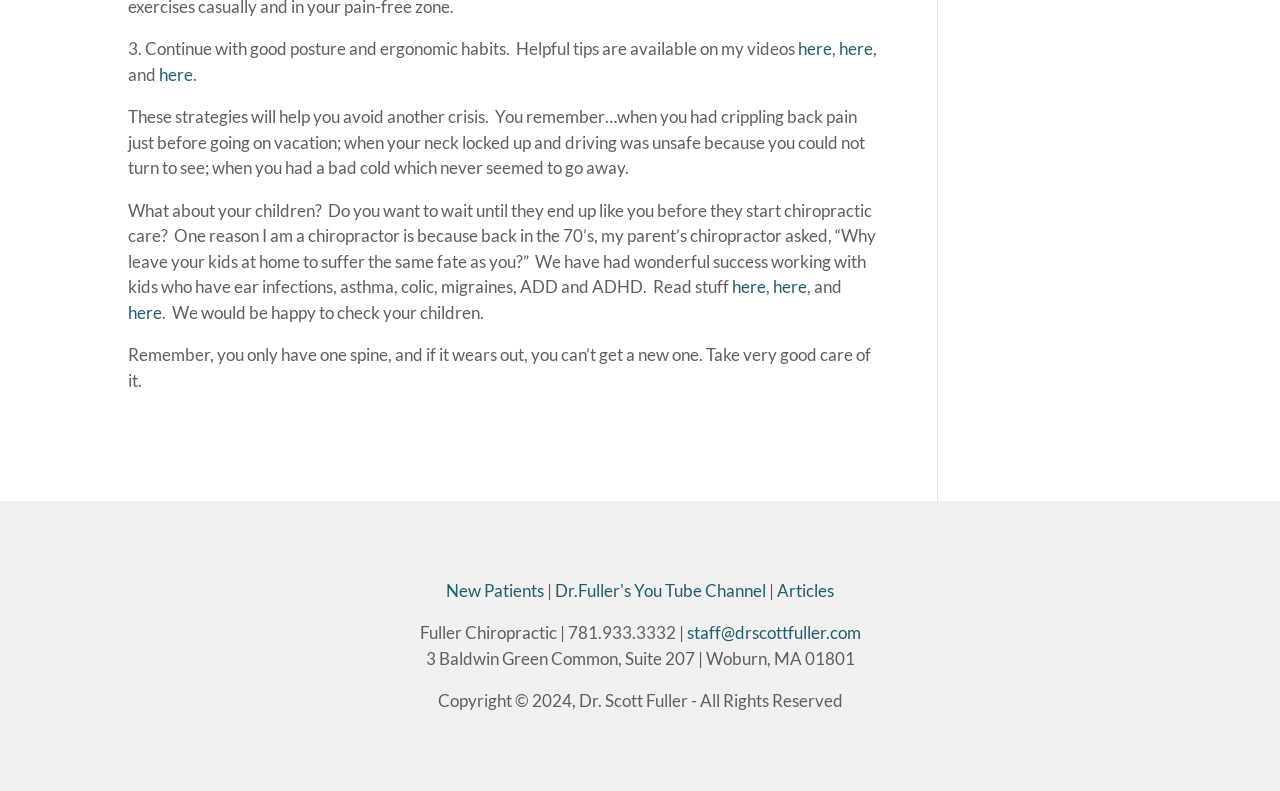Identify the bounding box coordinates for the element you need to click to achieve the following task: "Click on 'here' to watch videos". The coordinates must be four float values ranging from 0 to 1, formatted as [left, top, right, bottom].

[0.623, 0.048, 0.65, 0.075]